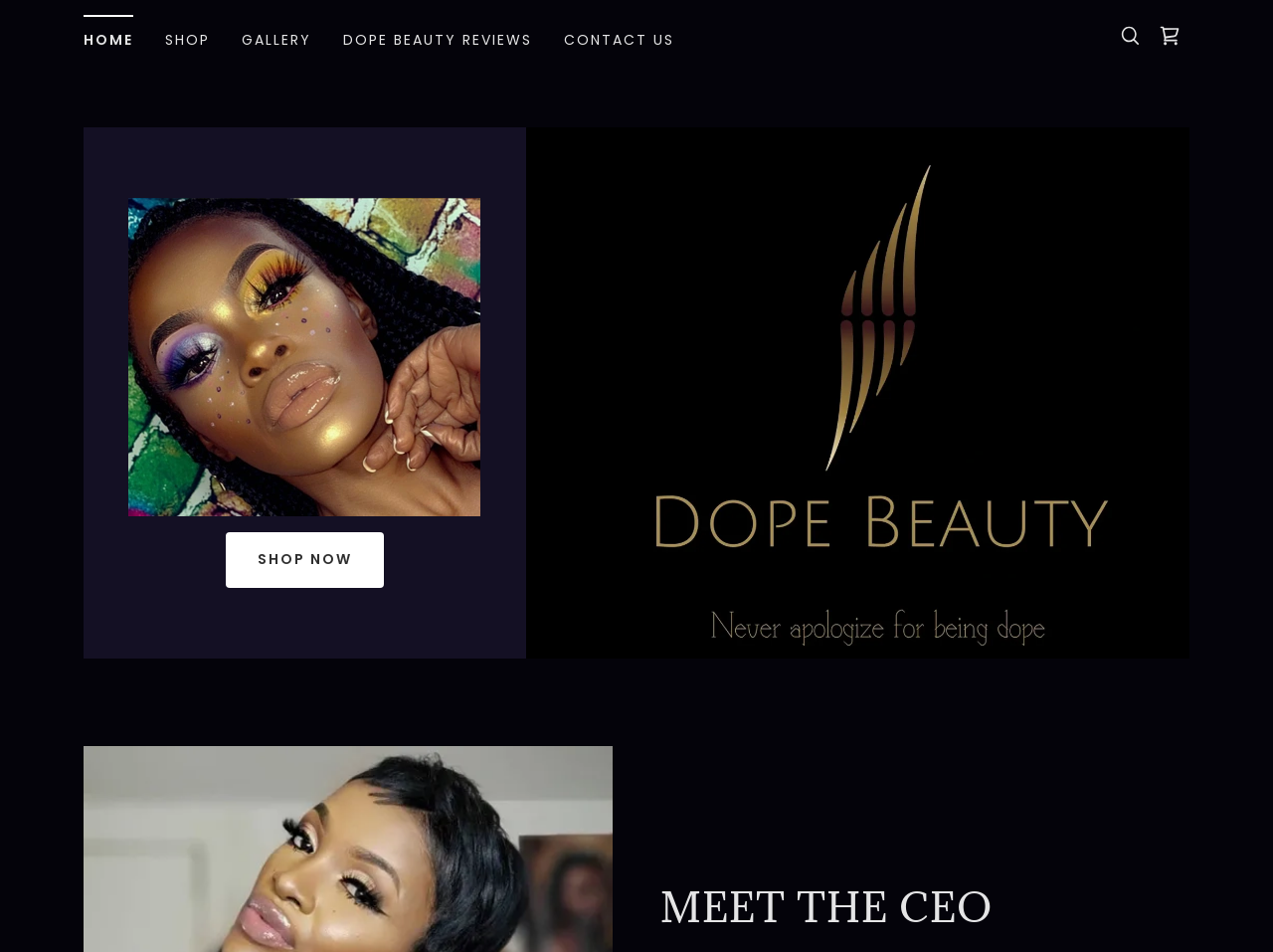Given the description of the UI element: "Contact Us", predict the bounding box coordinates in the form of [left, top, right, bottom], with each value being a float between 0 and 1.

[0.438, 0.023, 0.534, 0.061]